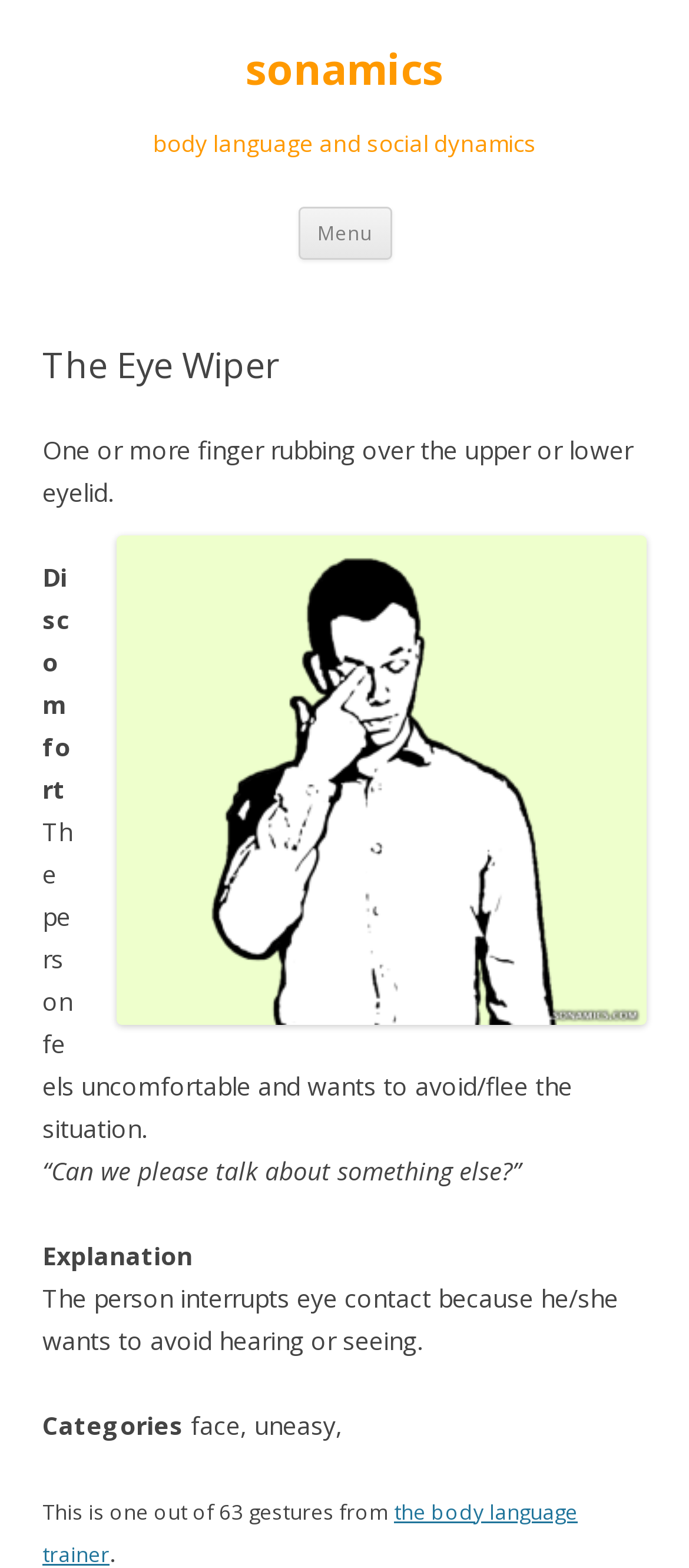How many gestures are there in the body language trainer?
Analyze the image and deliver a detailed answer to the question.

According to the text 'This is one out of 63 gestures from the body language trainer.', it is clear that there are 63 gestures in total in the body language trainer.